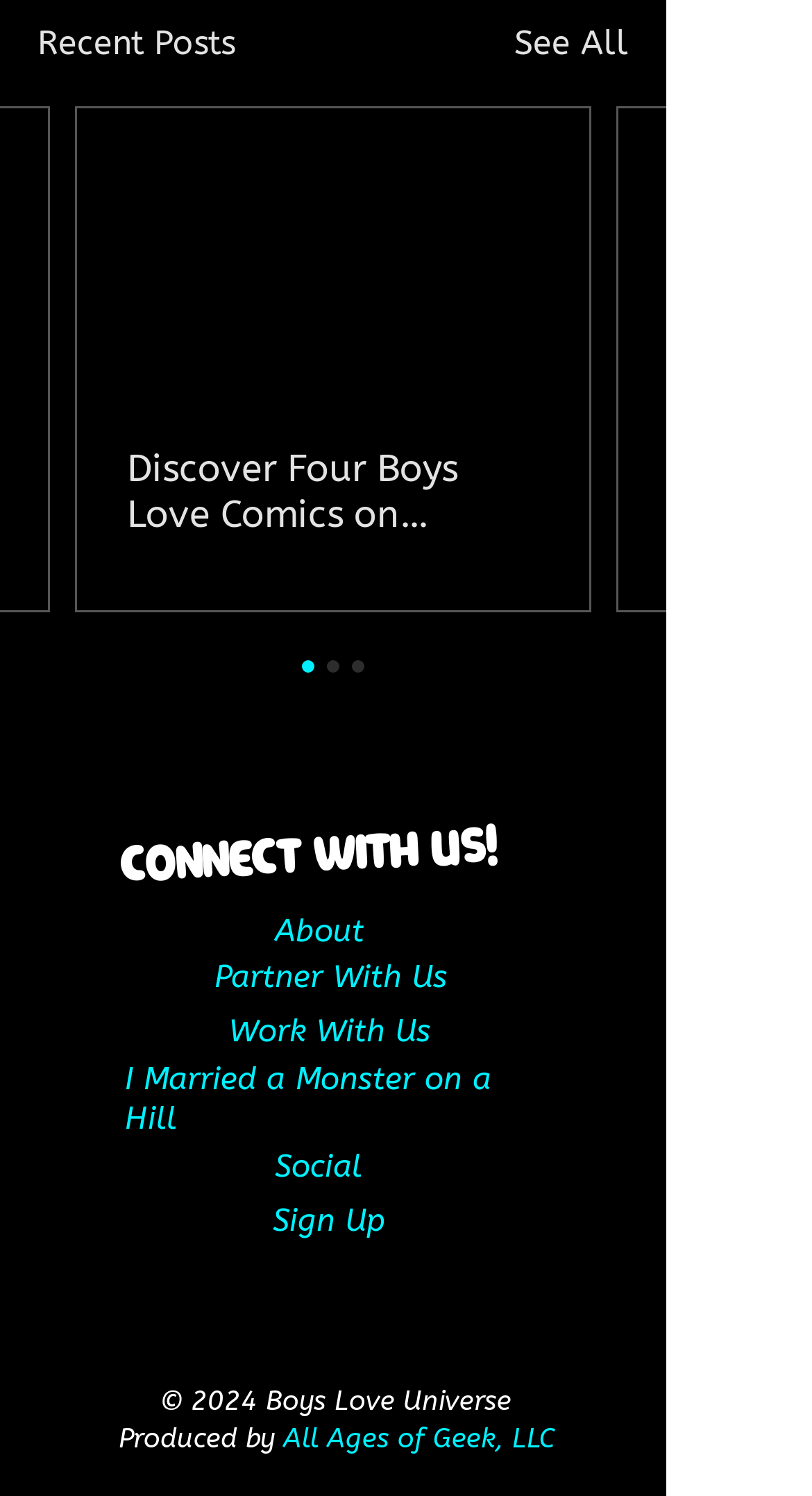What is the name of the company that produced the webpage?
Please respond to the question with a detailed and informative answer.

The production company information is located at the bottom of the webpage, and it states 'Produced by All Ages of Geek, LLC', which can be found by examining the link element with the bounding box coordinates [0.349, 0.951, 0.682, 0.972].